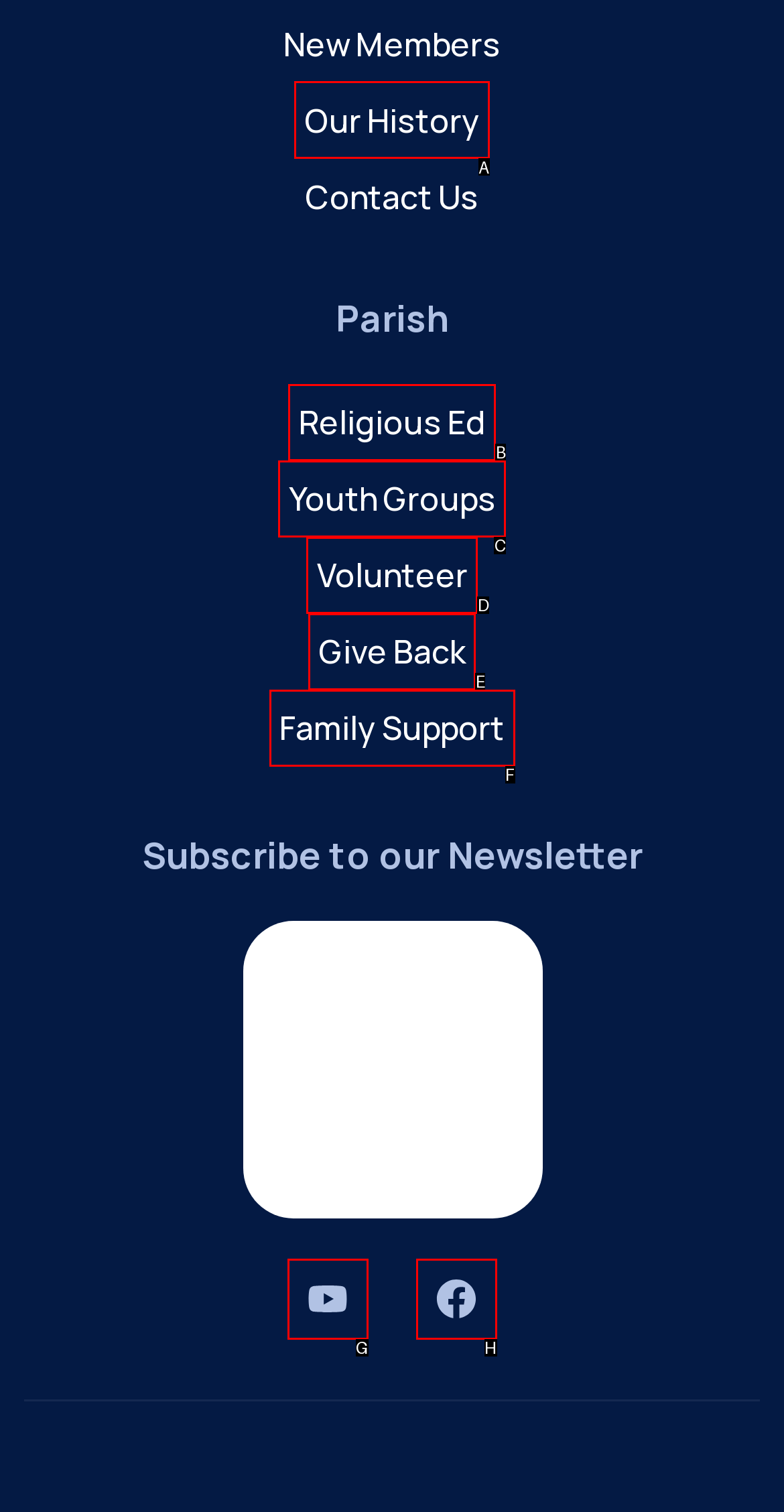Determine the letter of the element to click to accomplish this task: Read about Our History. Respond with the letter.

A